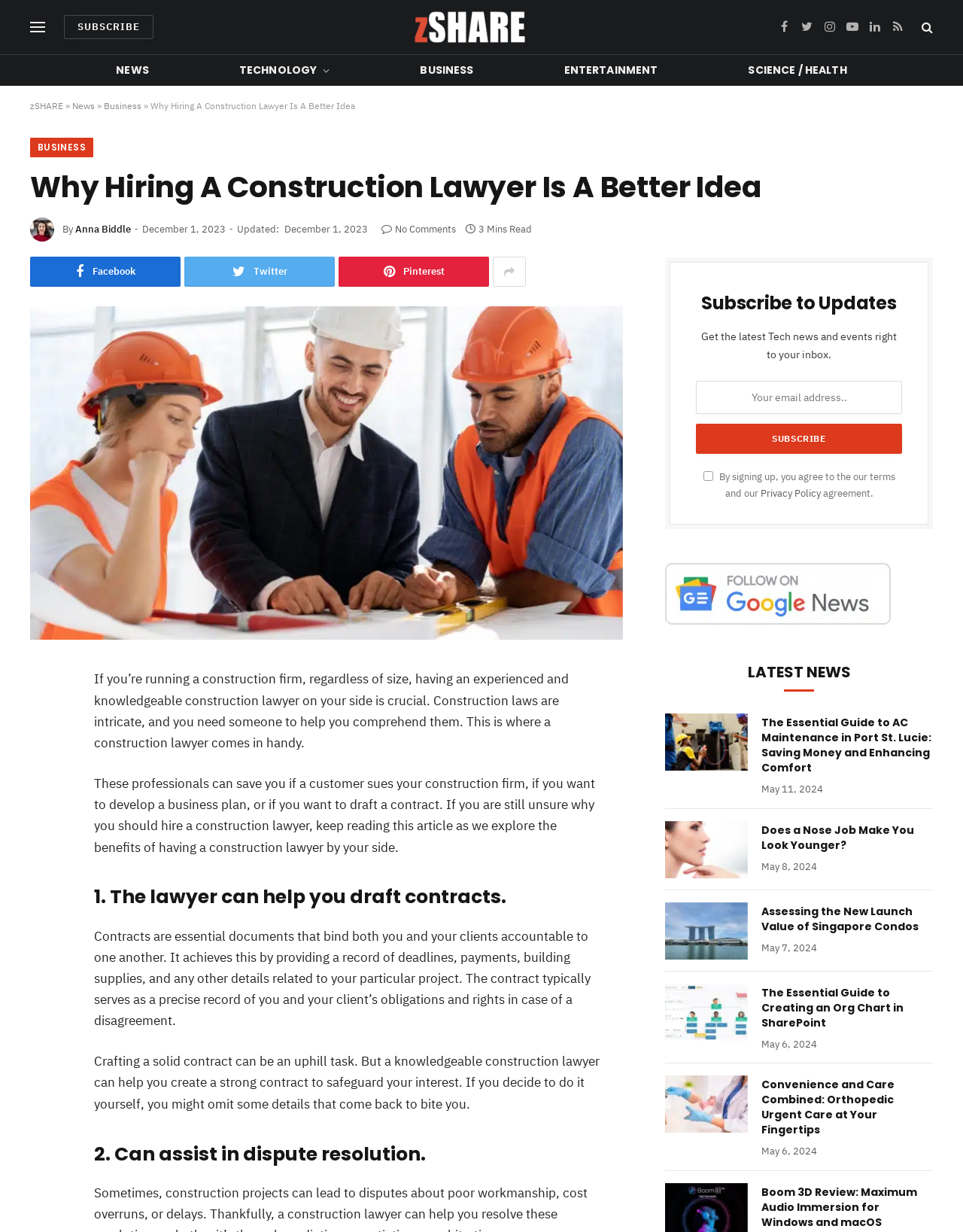Identify the bounding box coordinates for the UI element described by the following text: "Entertainment". Provide the coordinates as four float numbers between 0 and 1, in the format [left, top, right, bottom].

[0.539, 0.045, 0.73, 0.07]